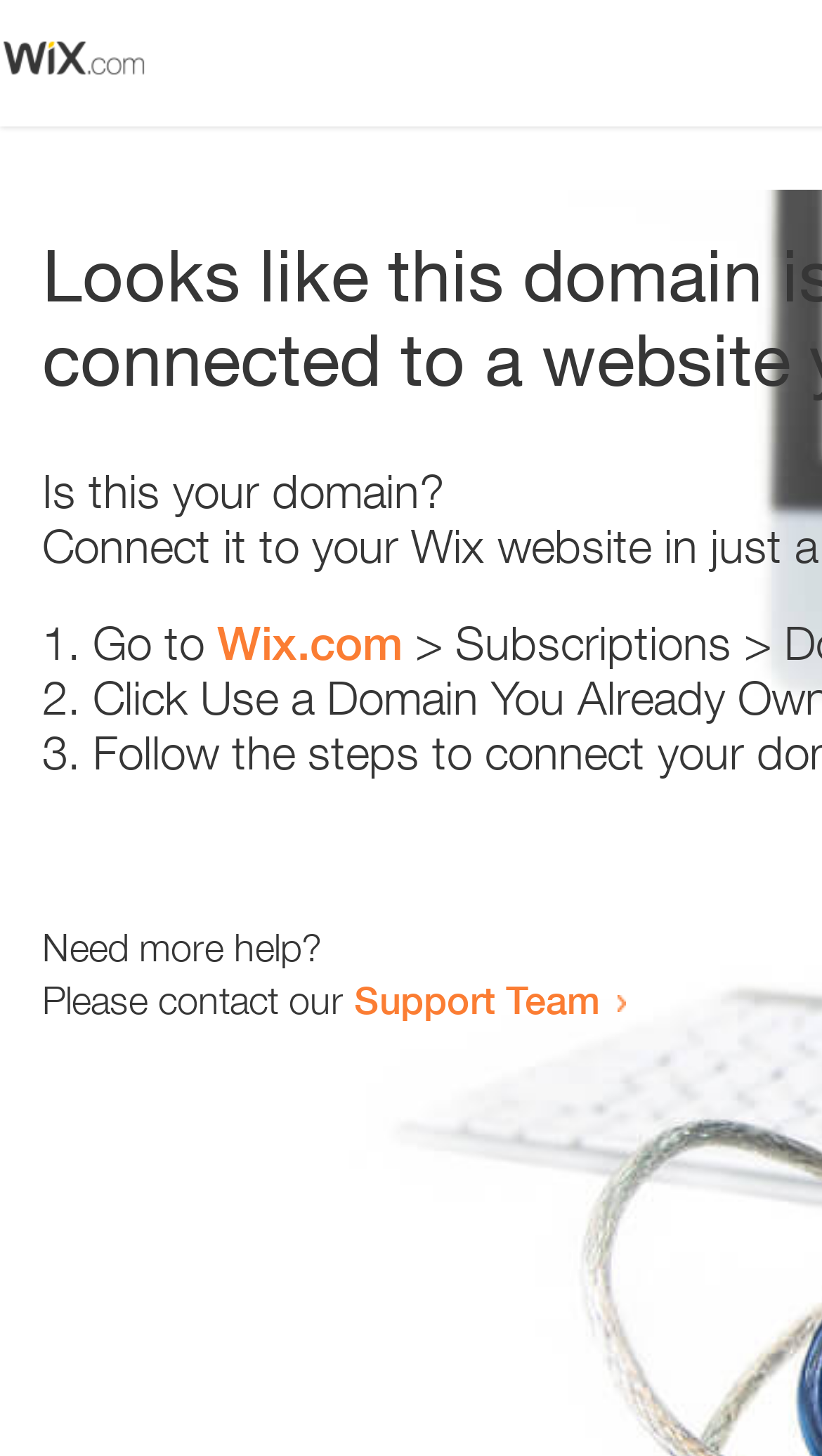Using the webpage screenshot, find the UI element described by Support Team. Provide the bounding box coordinates in the format (top-left x, top-left y, bottom-right x, bottom-right y), ensuring all values are floating point numbers between 0 and 1.

[0.431, 0.67, 0.731, 0.702]